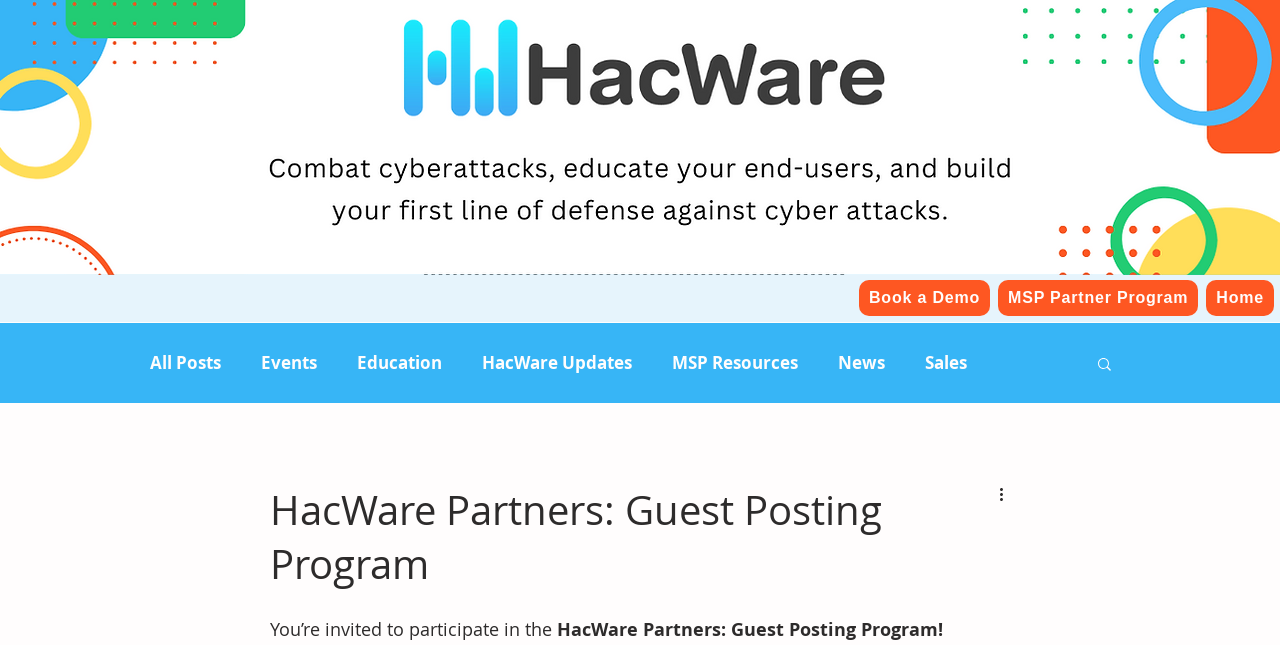Indicate the bounding box coordinates of the element that needs to be clicked to satisfy the following instruction: "View 'All Posts'". The coordinates should be four float numbers between 0 and 1, i.e., [left, top, right, bottom].

[0.117, 0.544, 0.173, 0.58]